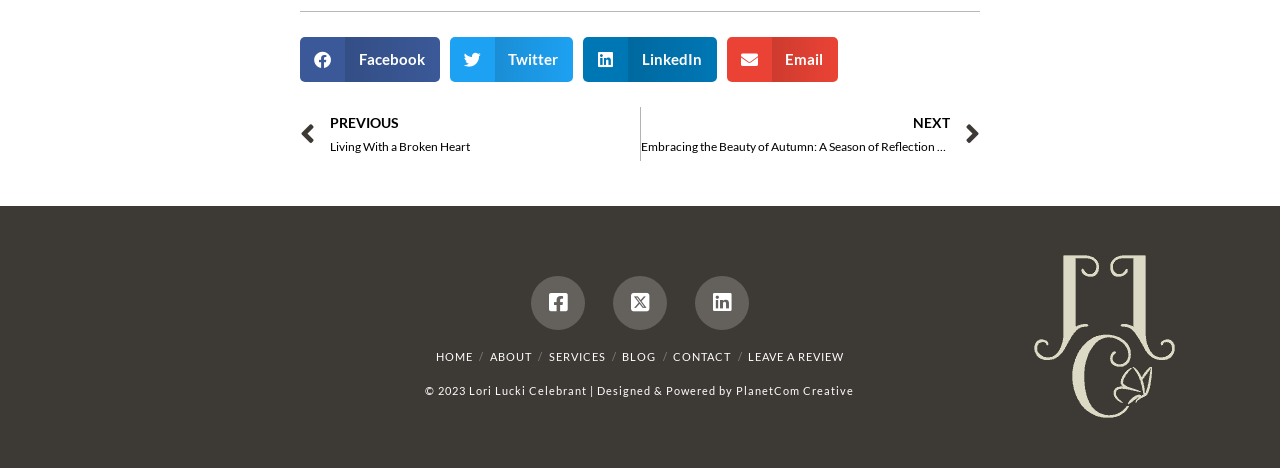Carefully examine the image and provide an in-depth answer to the question: What social media platforms can be used to share content?

This answer can be obtained by looking at the buttons at the top of the webpage, which have text 'Share on facebook', 'Share on twitter', 'Share on linkedin', and 'Share on email'. These buttons indicate that the content can be shared on these four social media platforms.